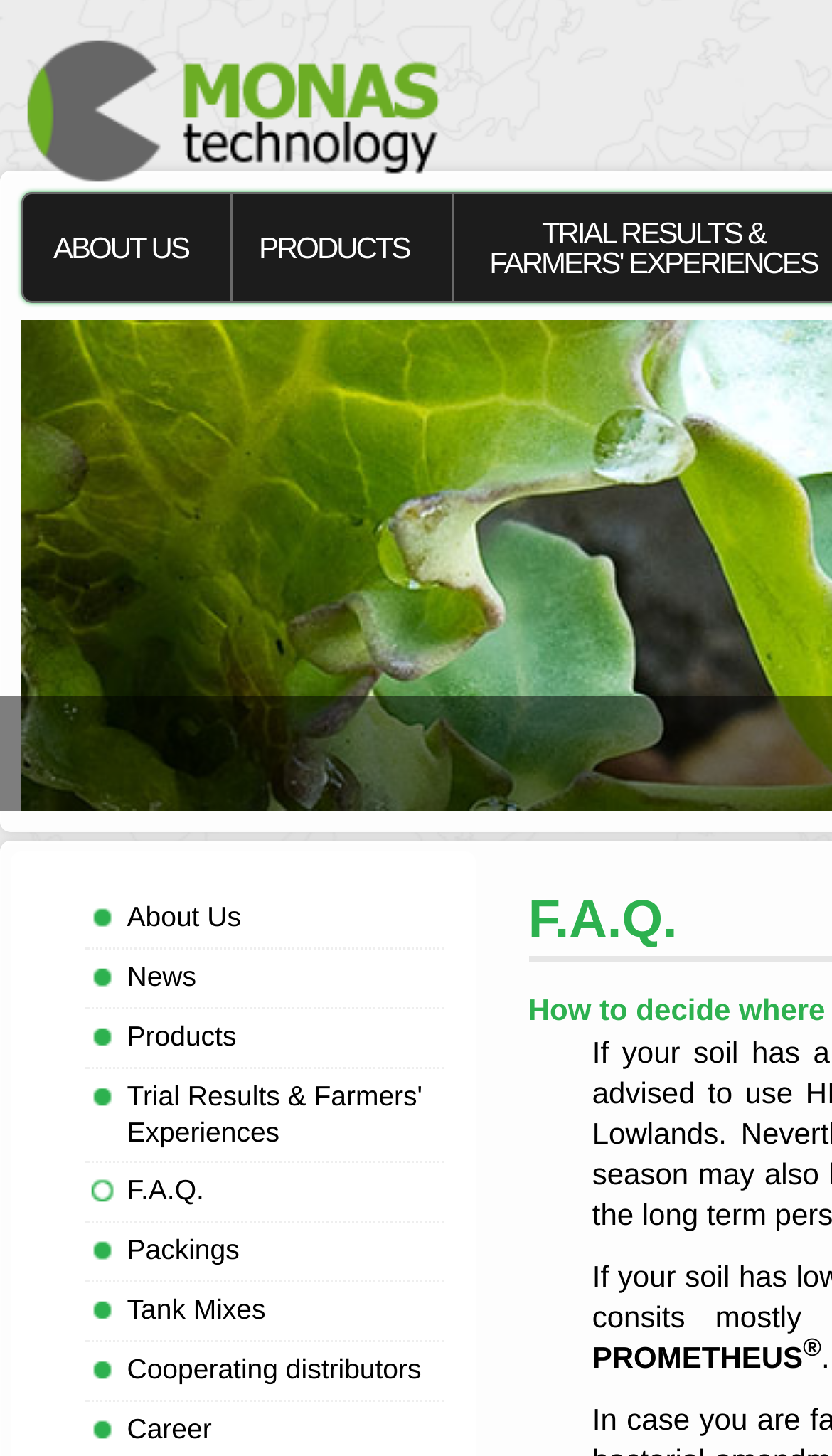Provide the bounding box coordinates of the UI element this sentence describes: "Tank Mixes".

[0.153, 0.888, 0.319, 0.91]